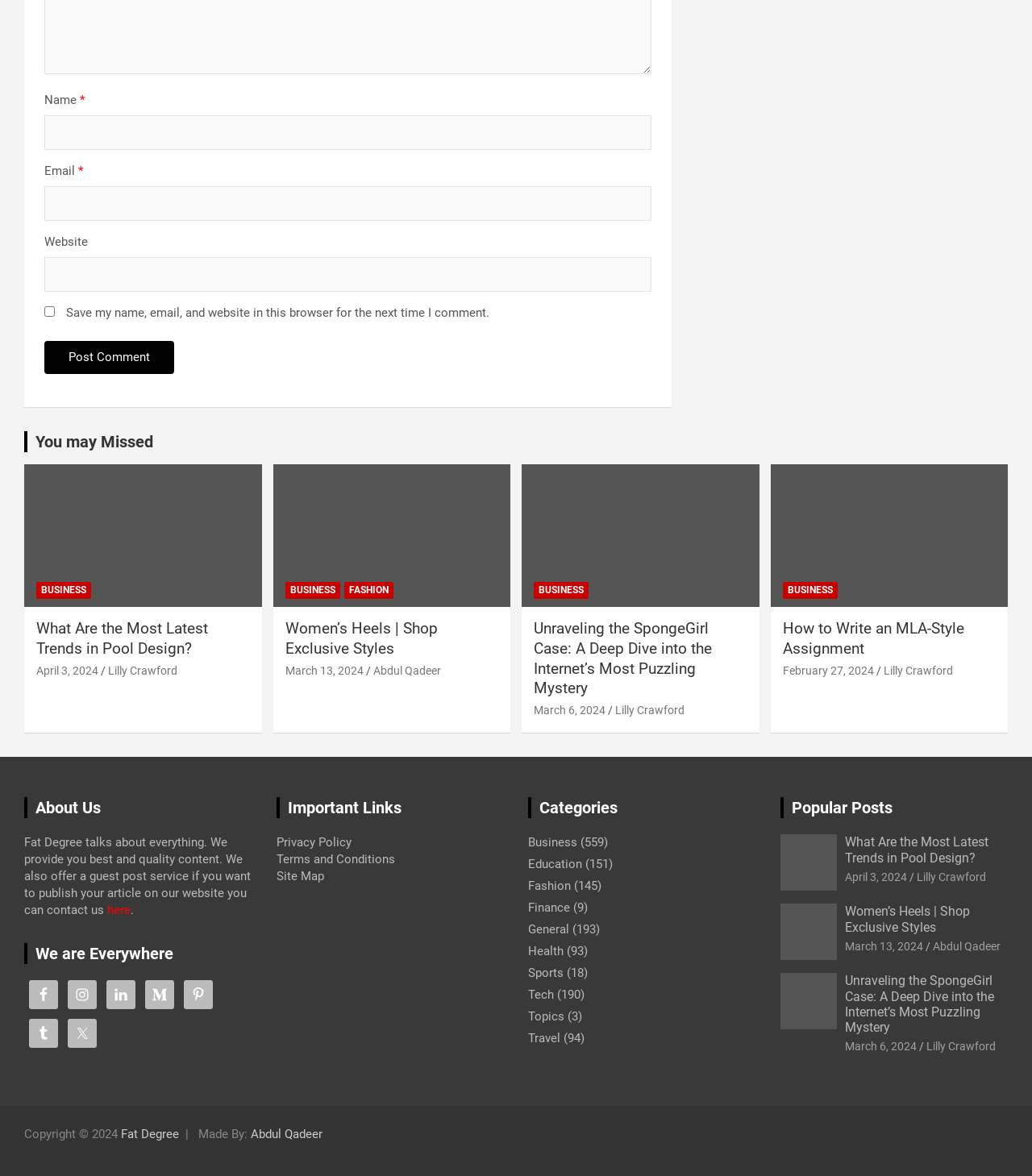What is the title of the second article on the webpage?
Please respond to the question with a detailed and informative answer.

I looked at the list of articles and found the second one, which is 'What Are the Most Latest Trends in Pool Design?'. This is indicated by the link 'What Are the Most Latest Trends in Pool Design?' with the corresponding article title.